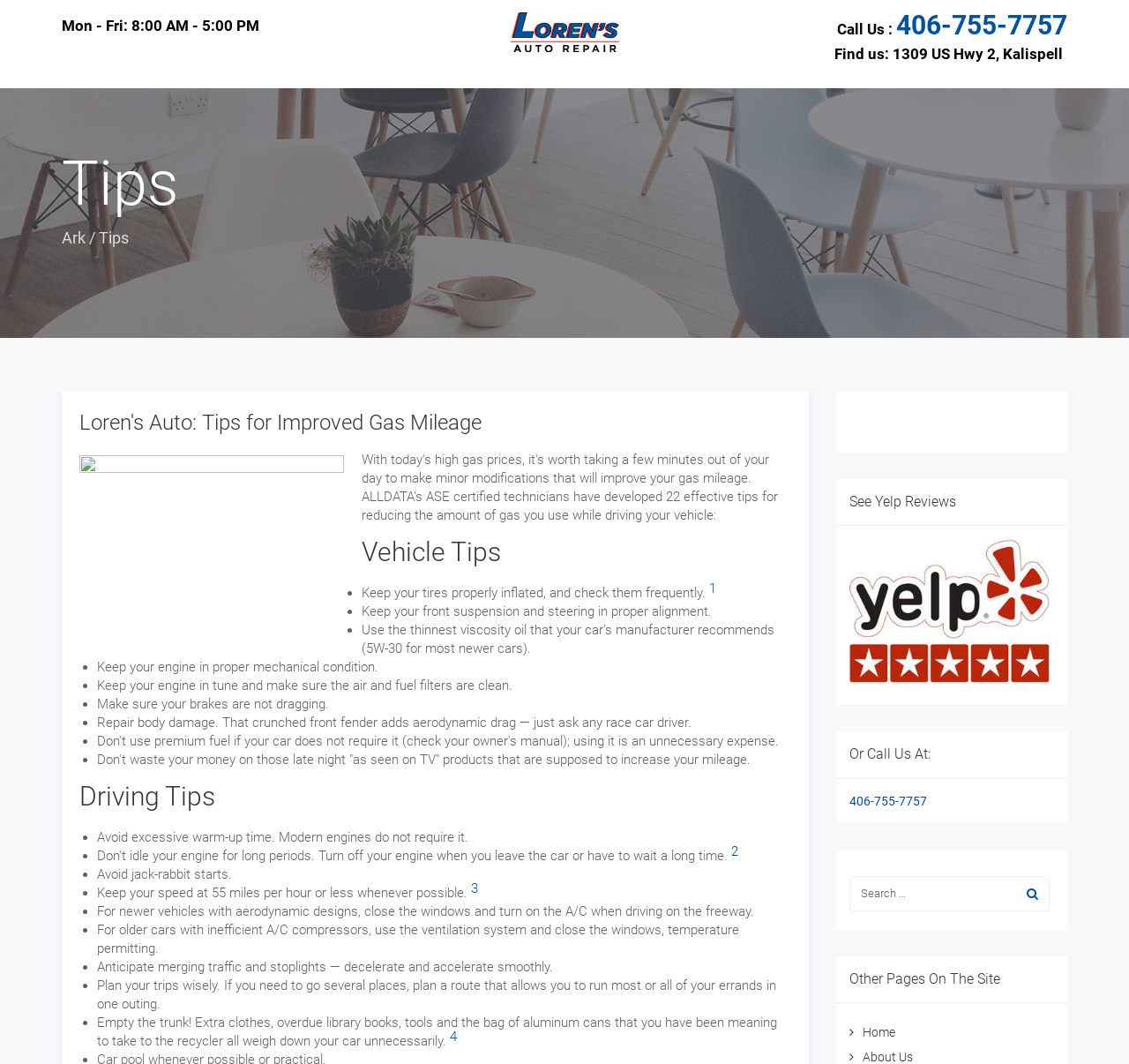Respond with a single word or phrase for the following question: 
What is the business hour of Lorens Auto and Truck Repair?

Mon - Fri: 8:00 AM - 5:00 PM